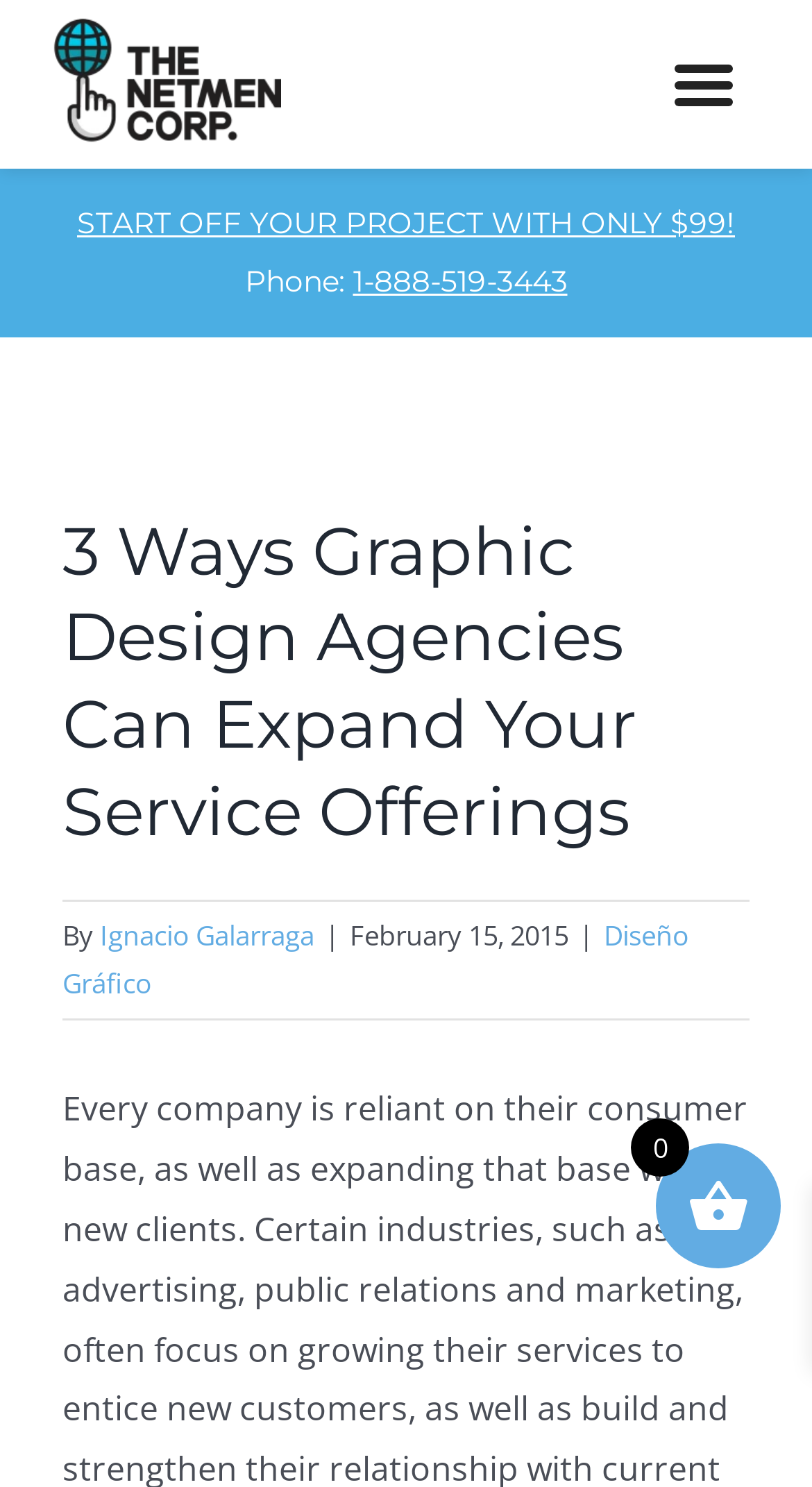What is the main heading displayed on the webpage? Please provide the text.

3 Ways Graphic Design Agencies Can Expand Your Service Offerings